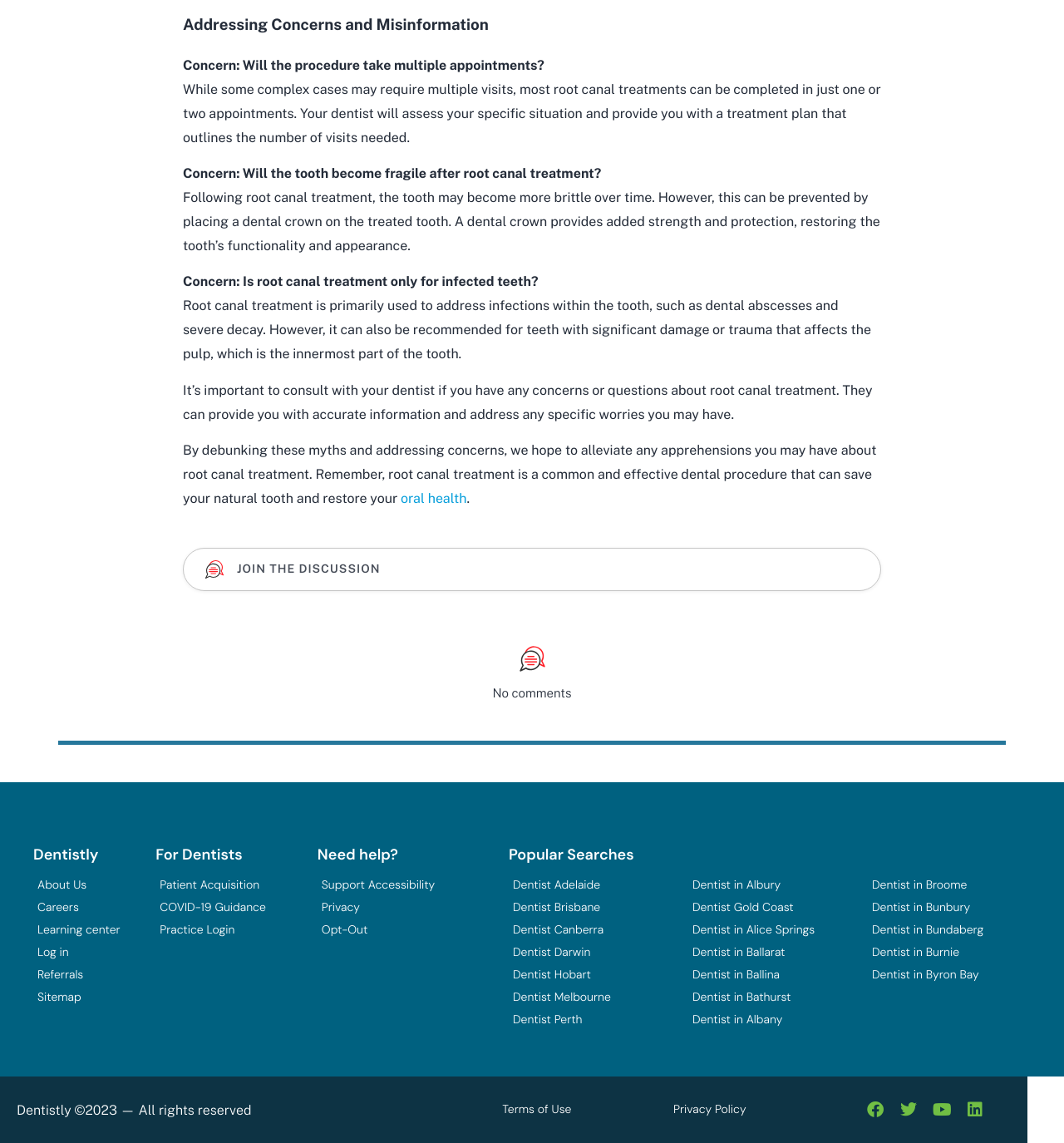Pinpoint the bounding box coordinates of the clickable area needed to execute the instruction: "Search for 'Dentist in Albury'". The coordinates should be specified as four float numbers between 0 and 1, i.e., [left, top, right, bottom].

[0.647, 0.768, 0.8, 0.78]